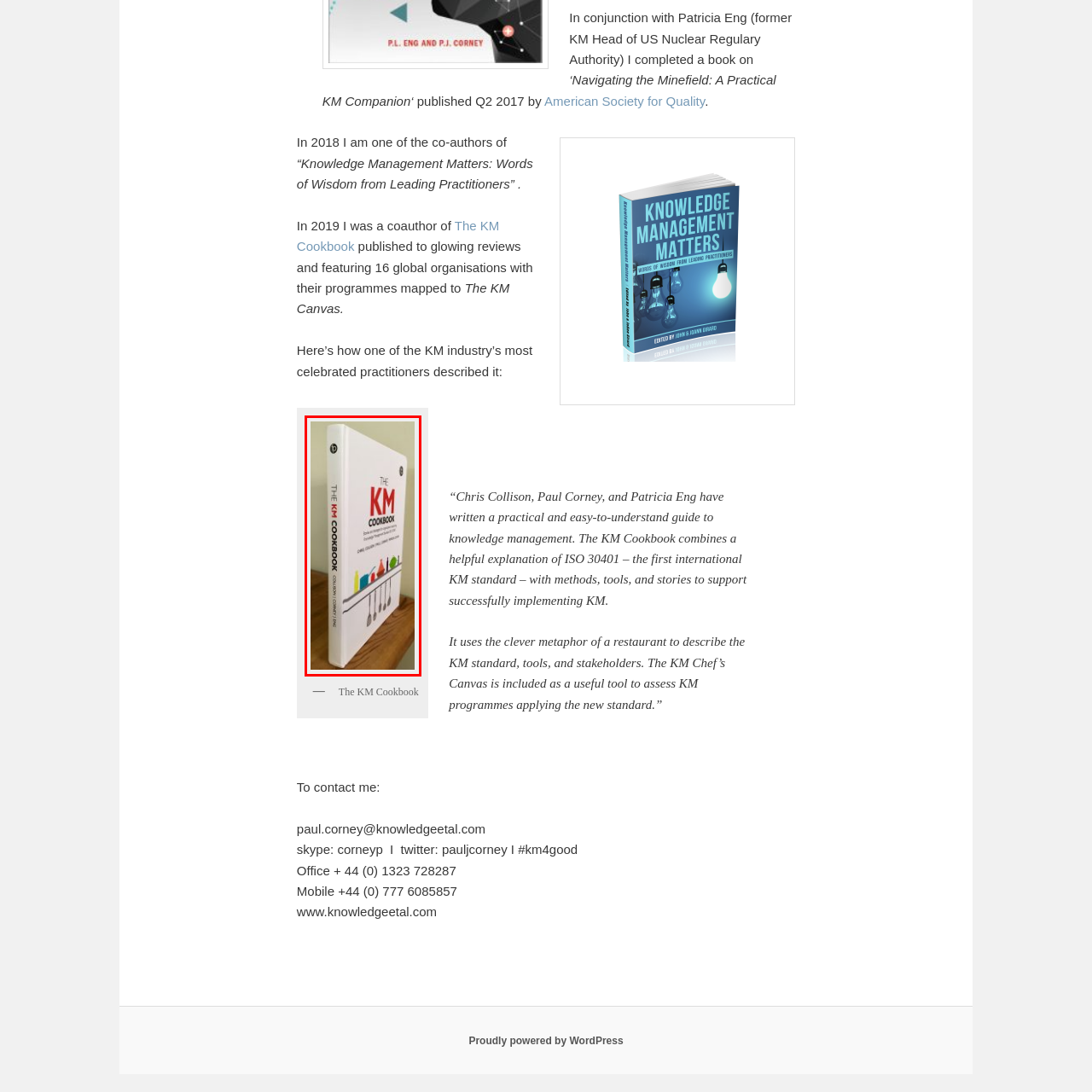Observe the image within the red bounding box carefully and provide an extensive answer to the following question using the visual cues: What is the color of the title on the book's spine?

The caption describes the title on the book's spine as being prominently displayed in bold red letters. This information is provided to give a visual description of the book's design, making it a clear and objective answer.